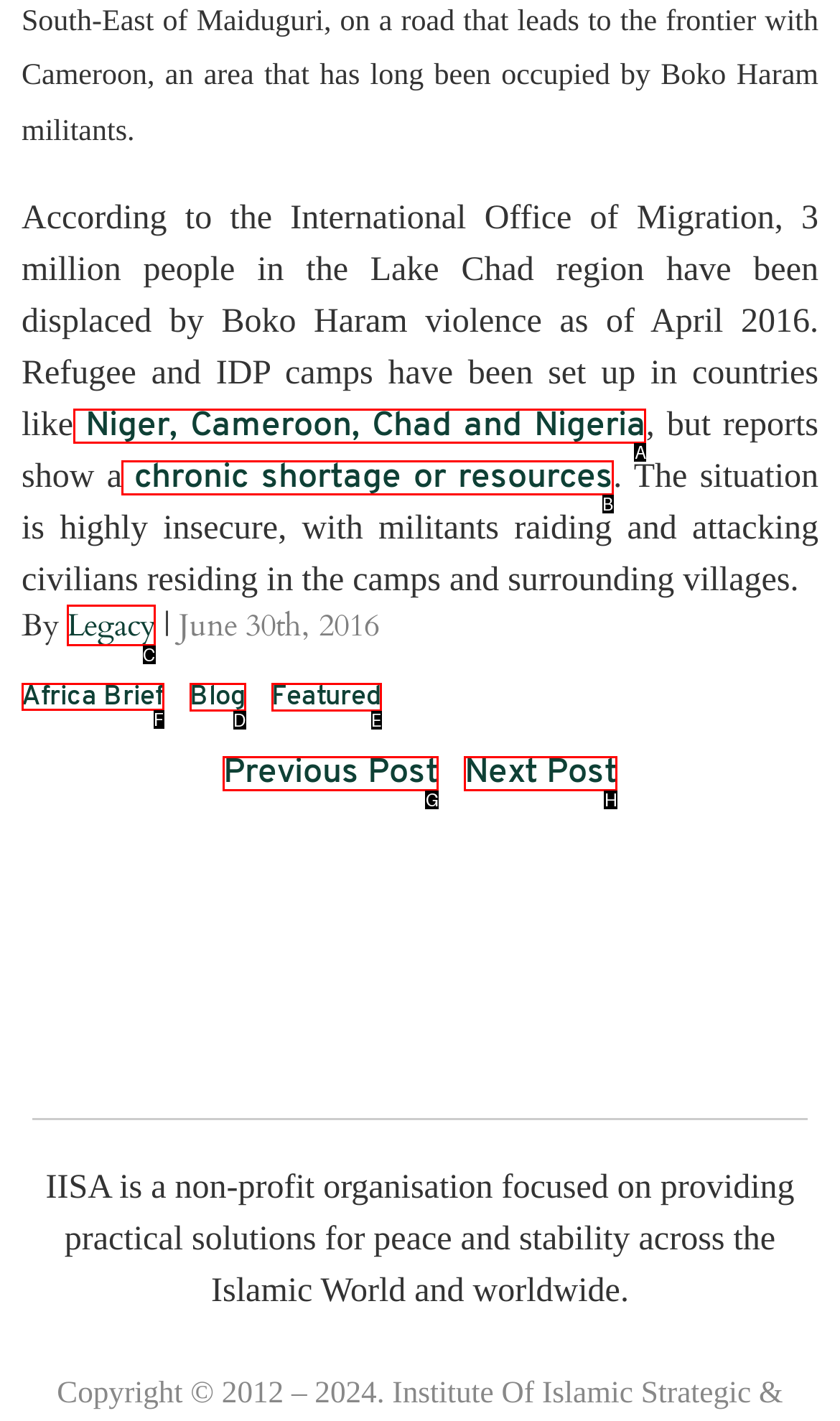Tell me which one HTML element I should click to complete the following task: Read the Africa Brief Answer with the option's letter from the given choices directly.

F